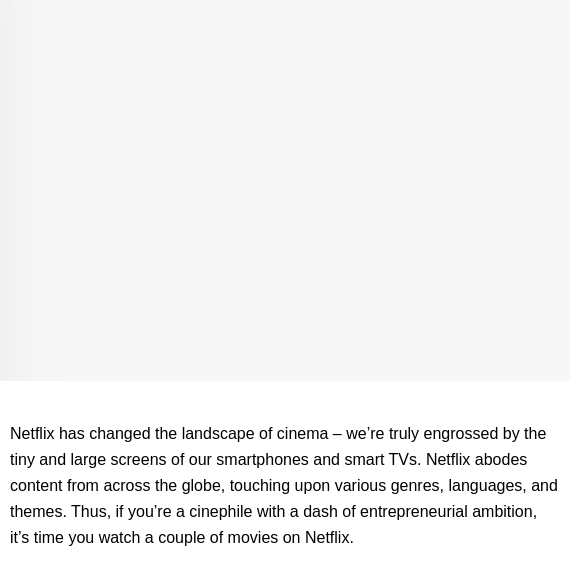What is the primary focus of the article?
Based on the screenshot, provide a one-word or short-phrase response.

Business movies on Netflix UK